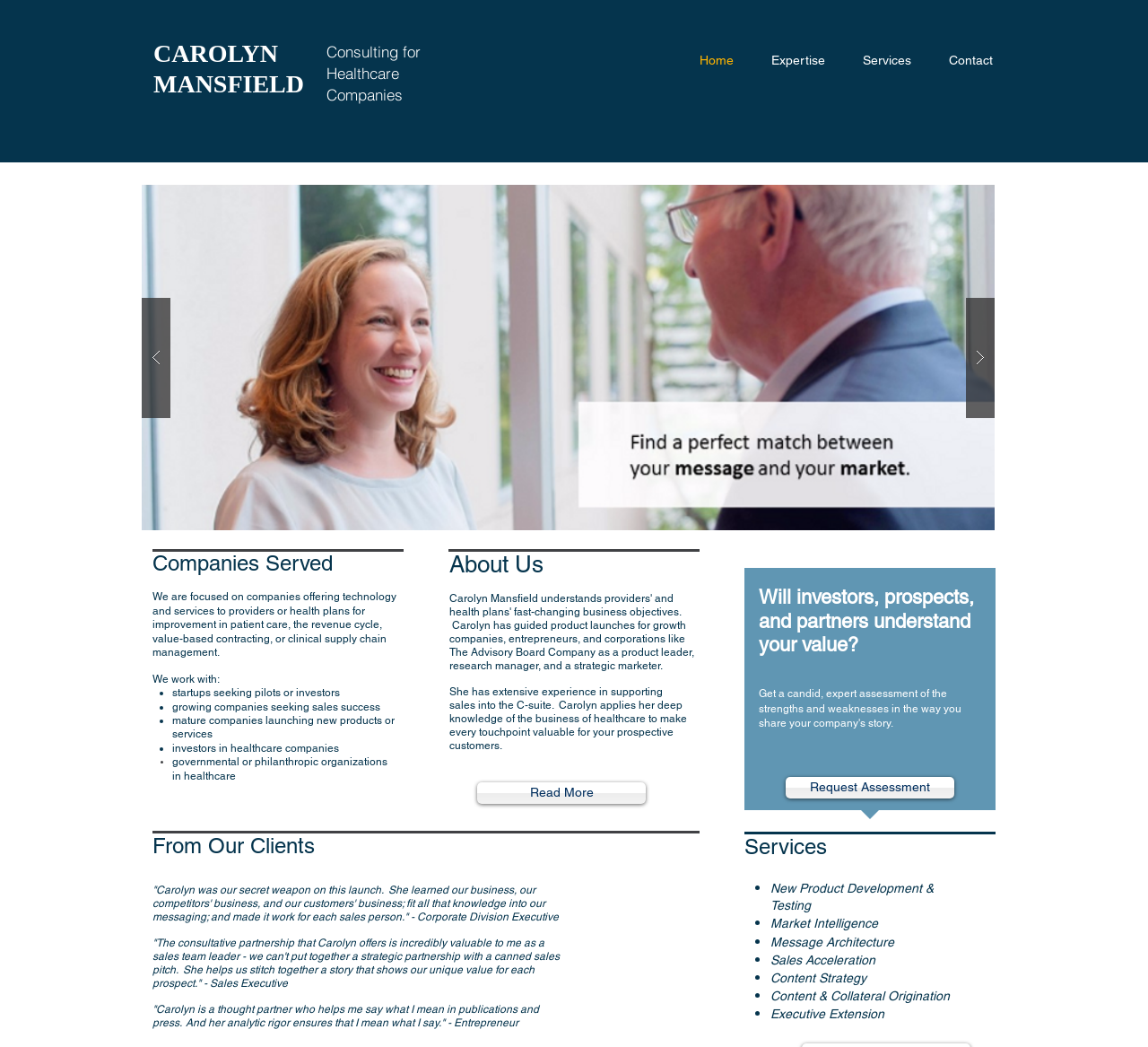Please reply with a single word or brief phrase to the question: 
Who is the target audience?

Healthcare startups